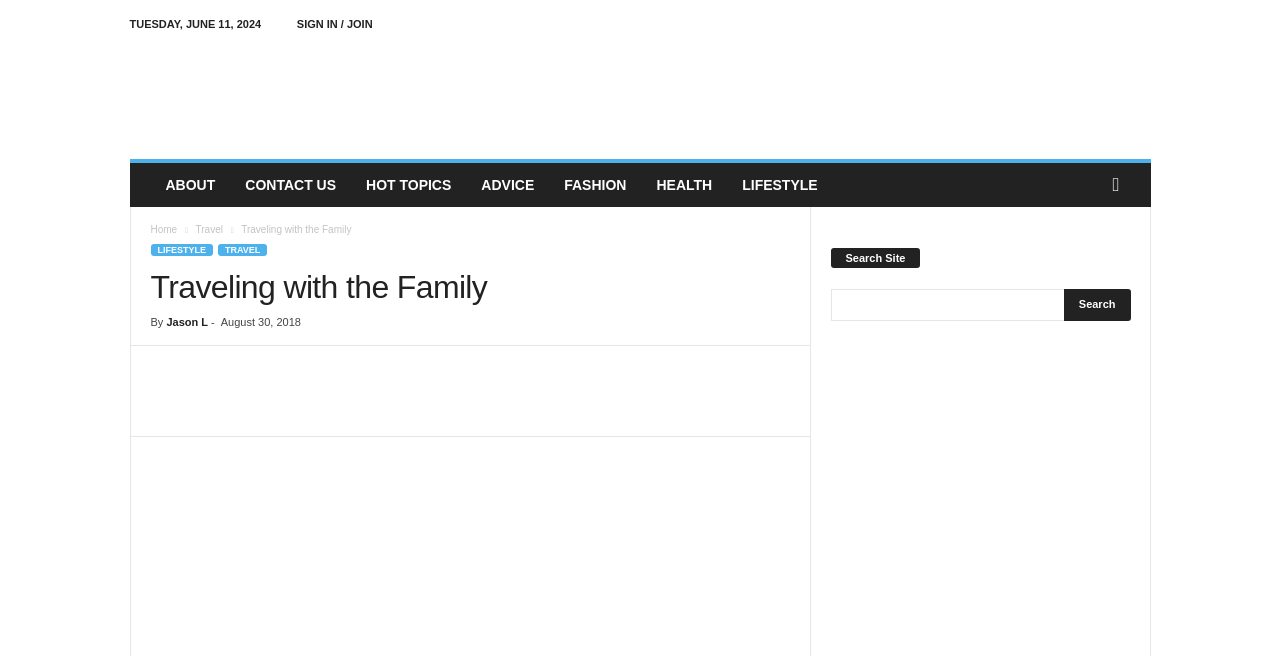Locate the bounding box coordinates of the area you need to click to fulfill this instruction: 'Search for a topic'. The coordinates must be in the form of four float numbers ranging from 0 to 1: [left, top, right, bottom].

[0.649, 0.441, 0.883, 0.489]